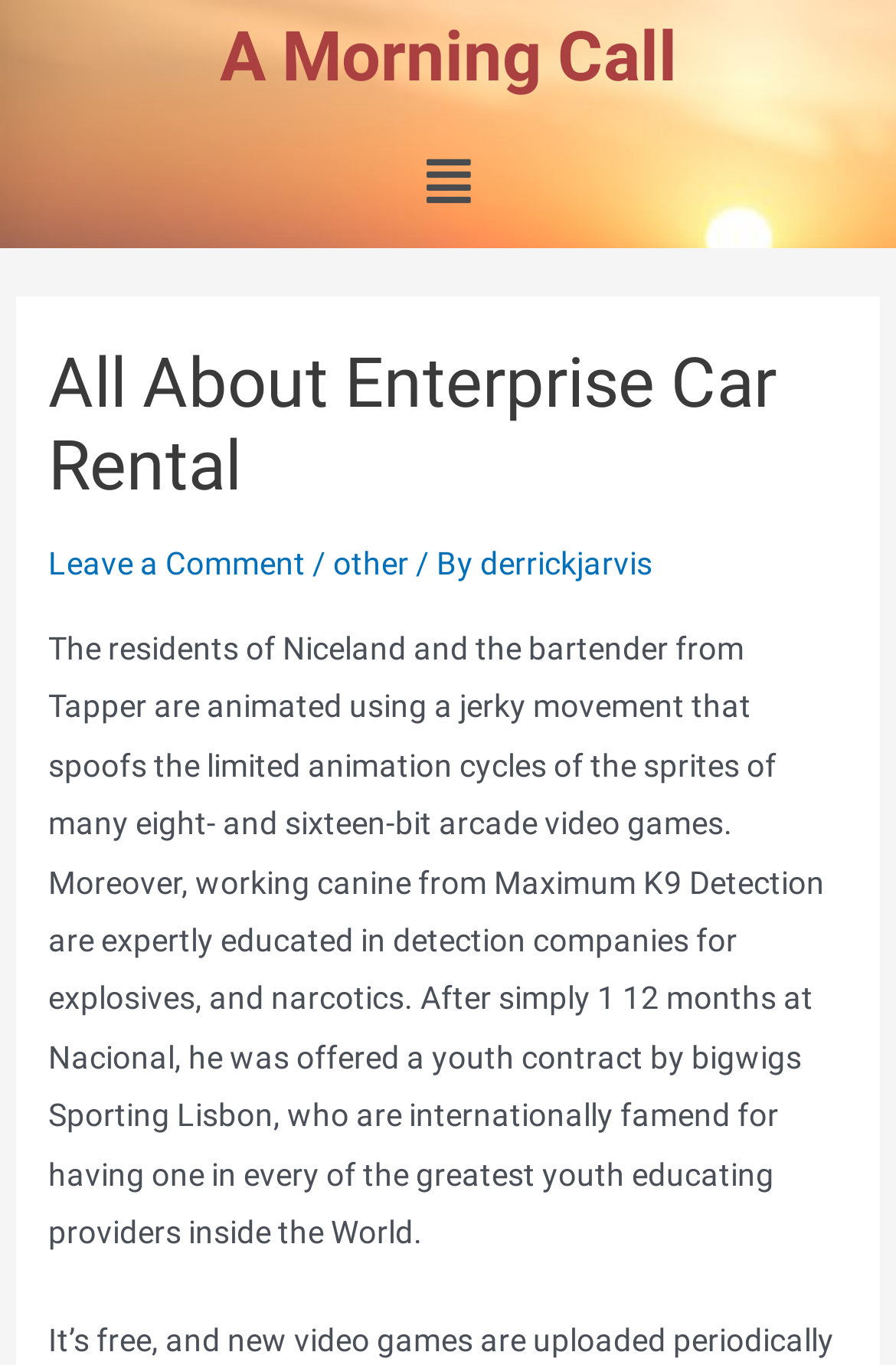Extract the primary headline from the webpage and present its text.

A Morning Call